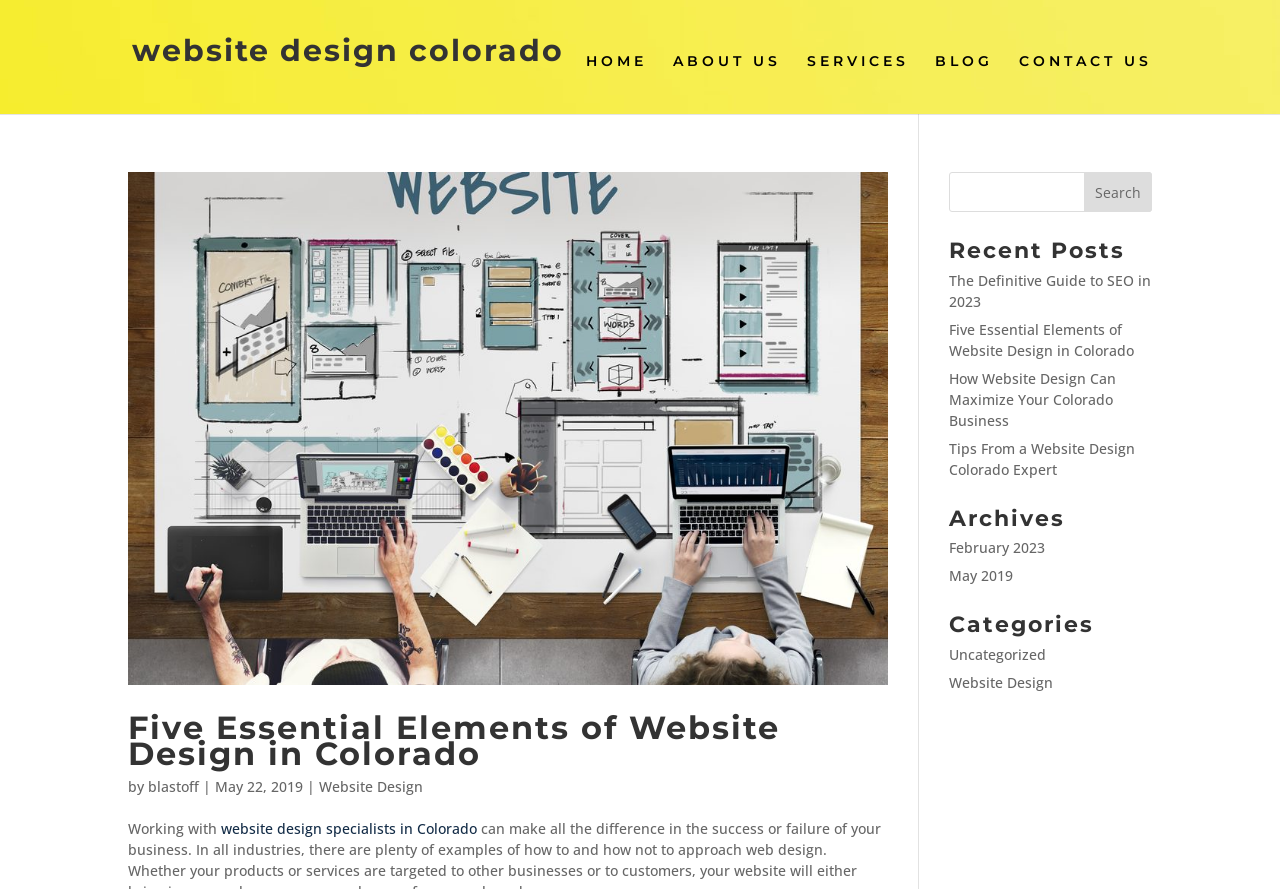What is the category of the last blog post? Based on the image, give a response in one word or a short phrase.

Website Design